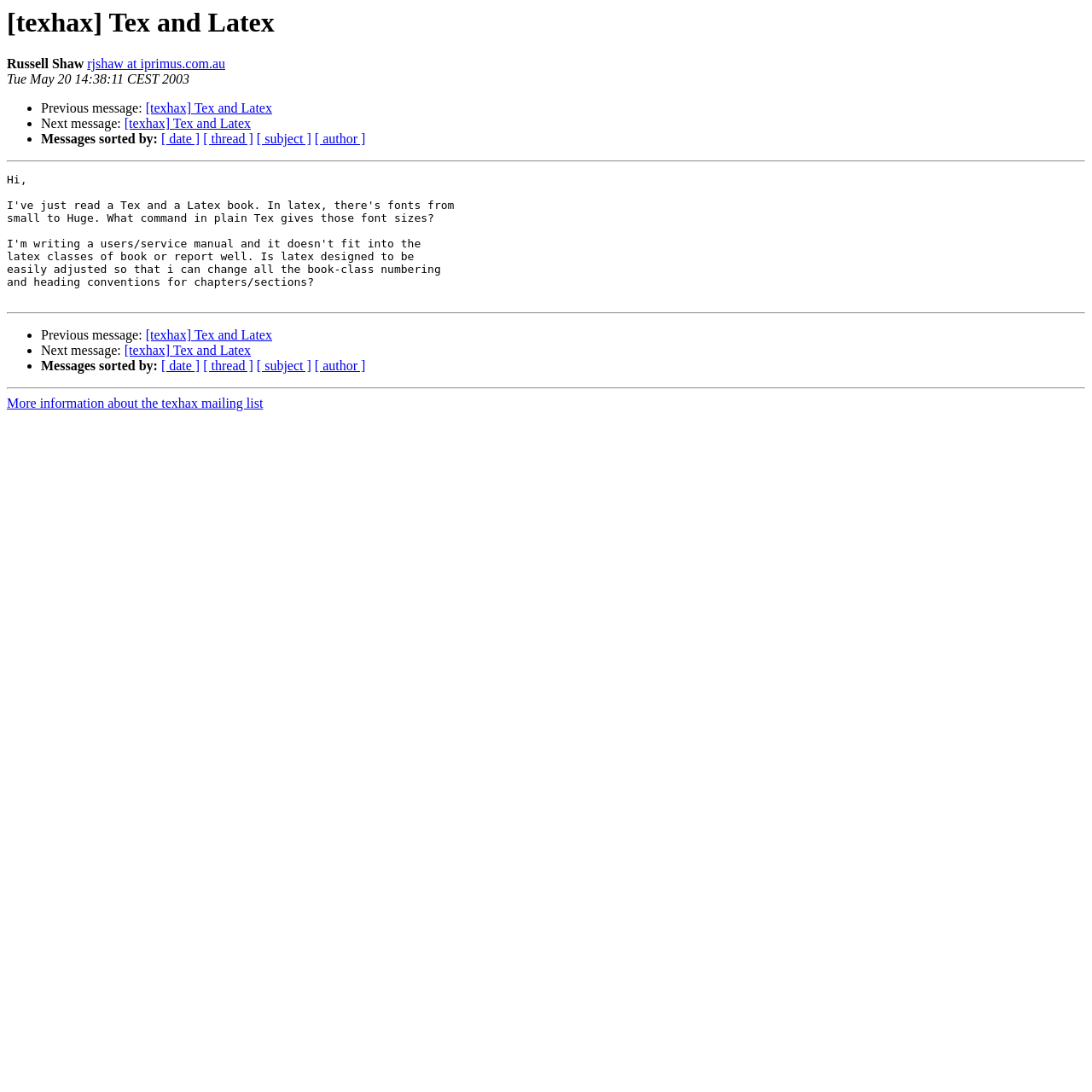What is the date of the message?
Based on the image, give a concise answer in the form of a single word or short phrase.

Tue May 20 14:38:11 CEST 2003